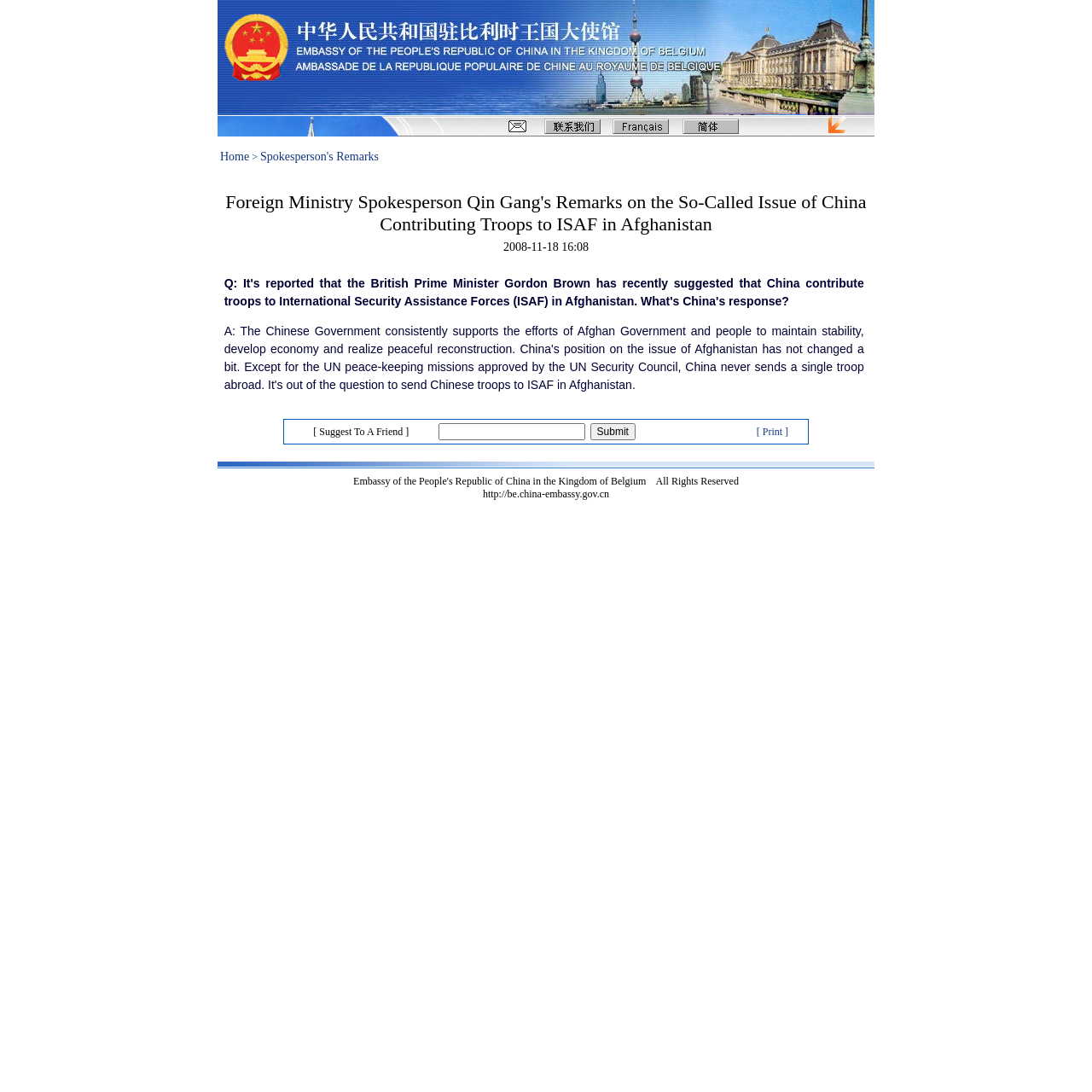Please reply to the following question using a single word or phrase: 
What is the purpose of the 'Suggest To A Friend' button?

To share the webpage with a friend